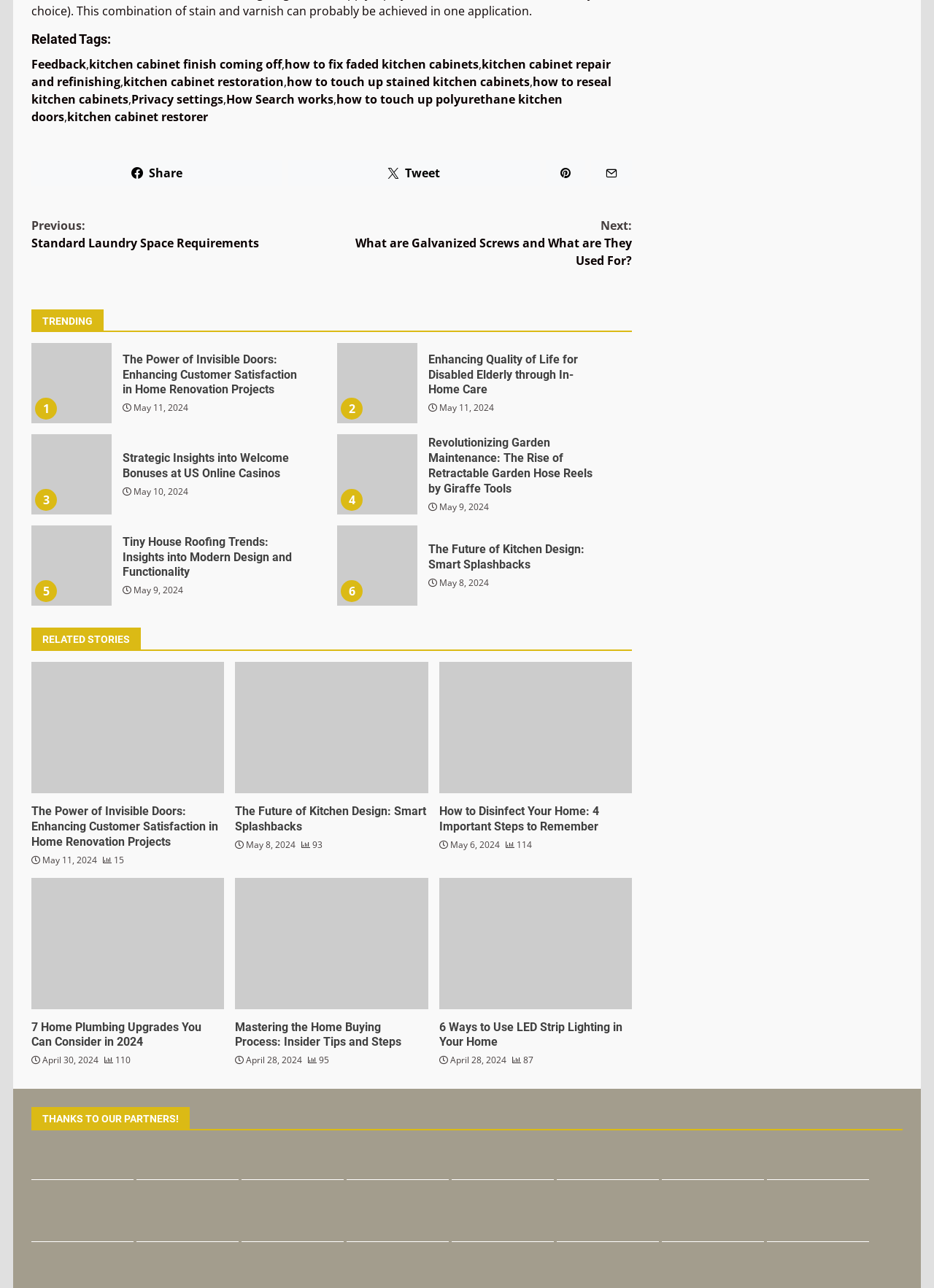Please specify the bounding box coordinates of the area that should be clicked to accomplish the following instruction: "View the 'RELATED STORIES'". The coordinates should consist of four float numbers between 0 and 1, i.e., [left, top, right, bottom].

[0.034, 0.488, 0.677, 0.506]